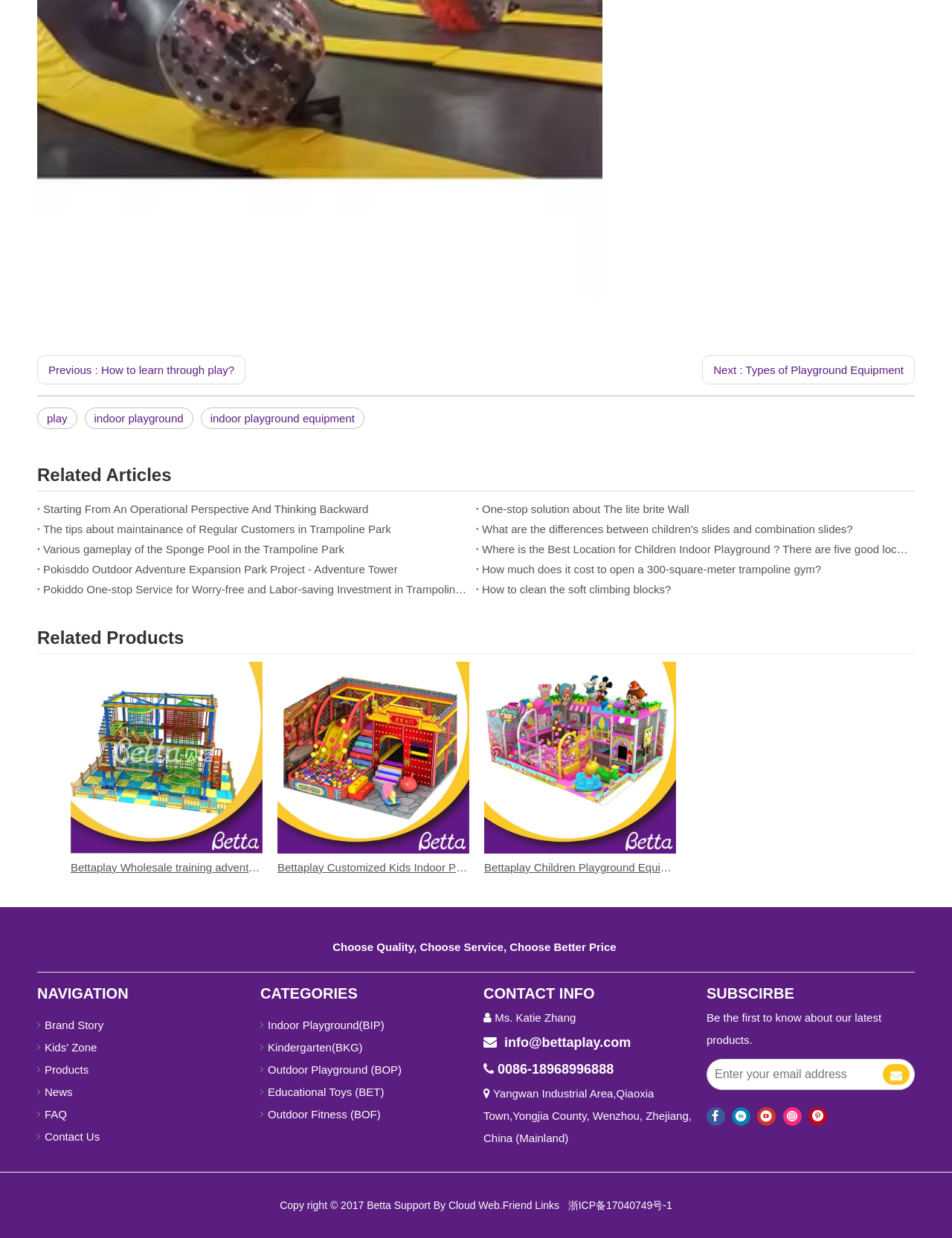Please provide the bounding box coordinates for the element that needs to be clicked to perform the following instruction: "Enter your email address to subscribe". The coordinates should be given as four float numbers between 0 and 1, i.e., [left, top, right, bottom].

[0.743, 0.856, 0.926, 0.88]